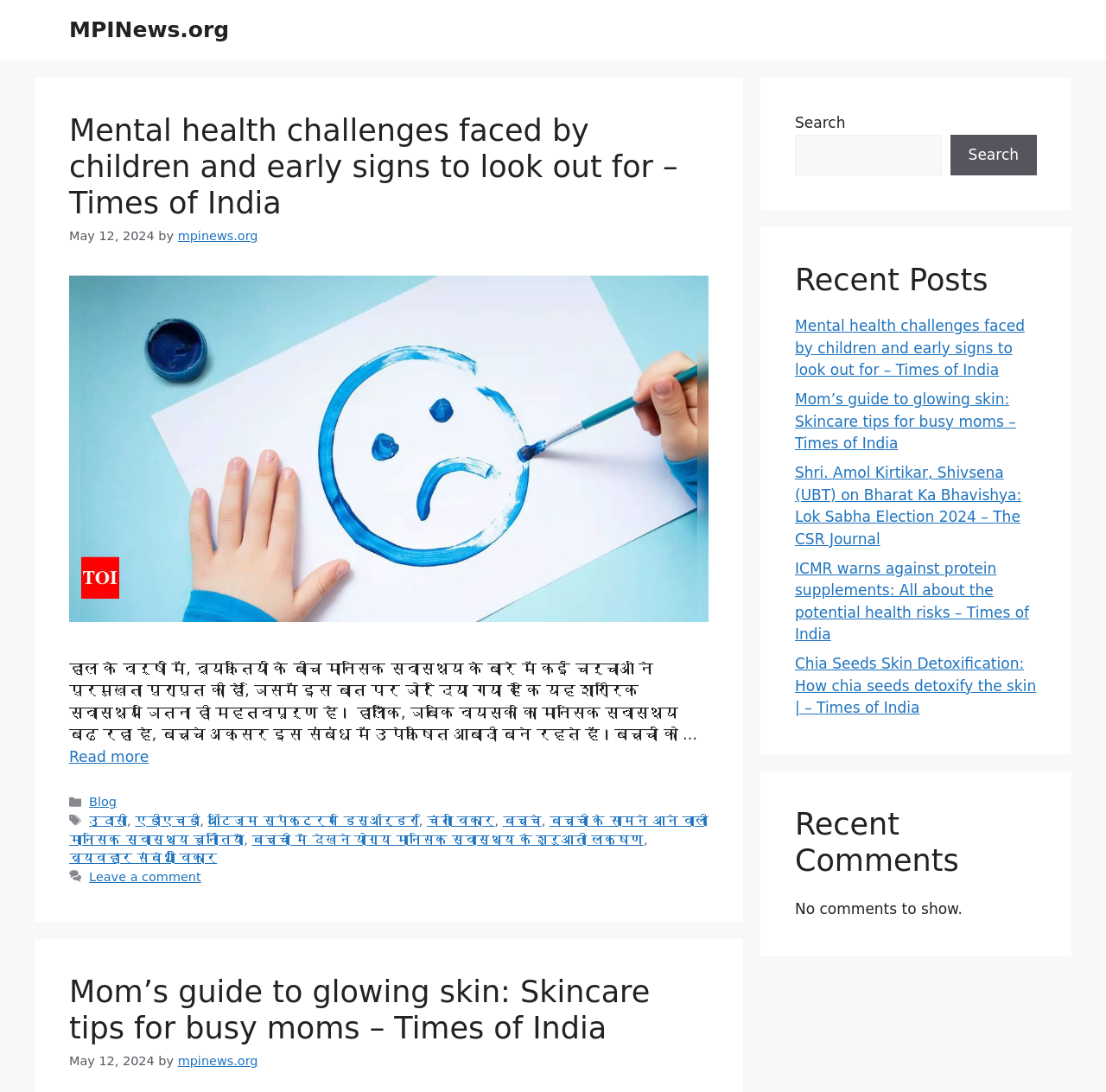Answer succinctly with a single word or phrase:
What is the tag of the first article?

उदासी